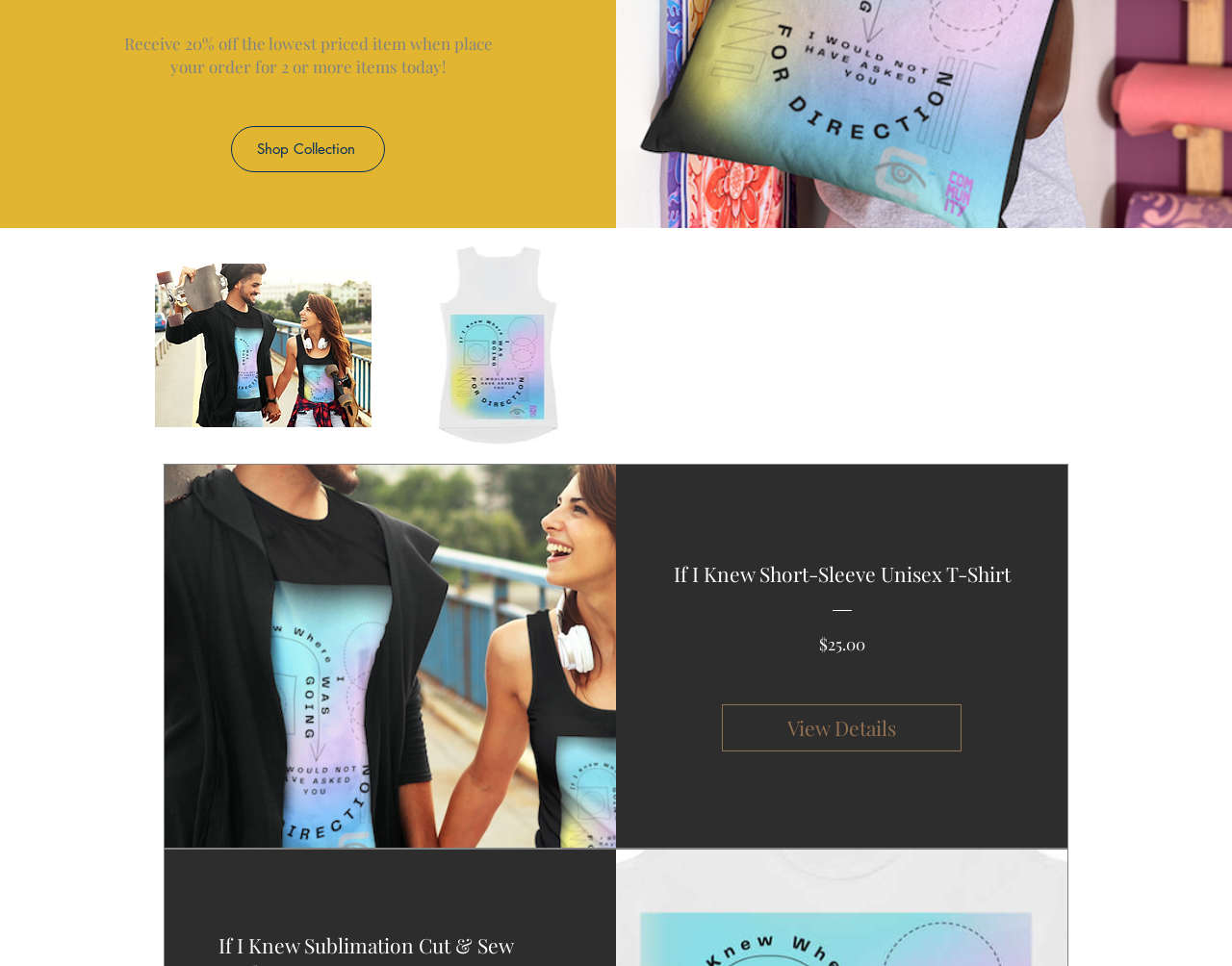Please determine the bounding box coordinates for the element with the description: "Quick View".

[0.126, 0.47, 0.301, 0.519]